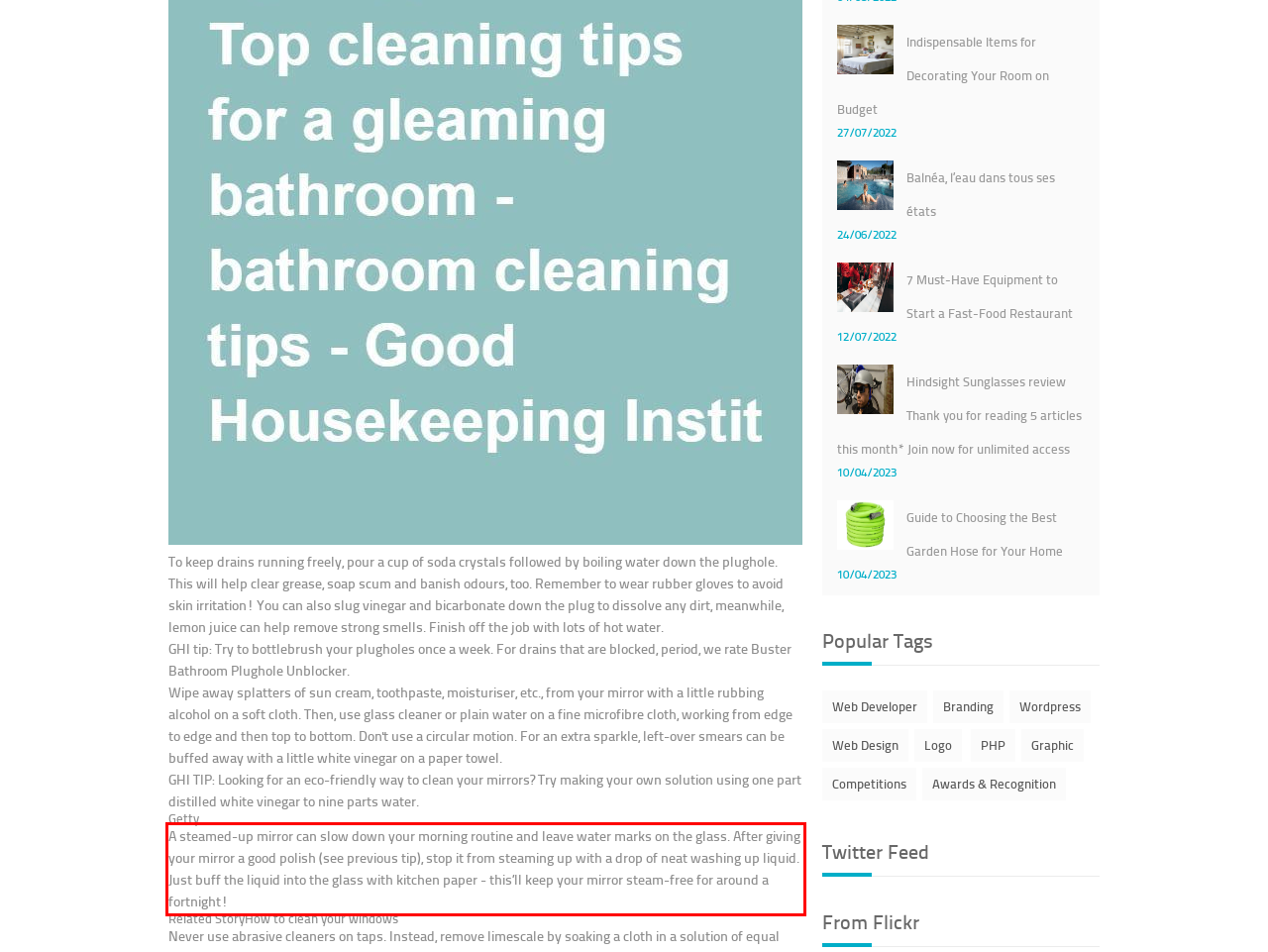There is a UI element on the webpage screenshot marked by a red bounding box. Extract and generate the text content from within this red box.

A steamed-up mirror can slow down your morning routine and leave water marks on the glass. After giving your mirror a good polish (see previous tip), stop it from steaming up with a drop of neat washing up liquid. Just buff the liquid into the glass with kitchen paper - this’ll keep your mirror steam-free for around a fortnight!